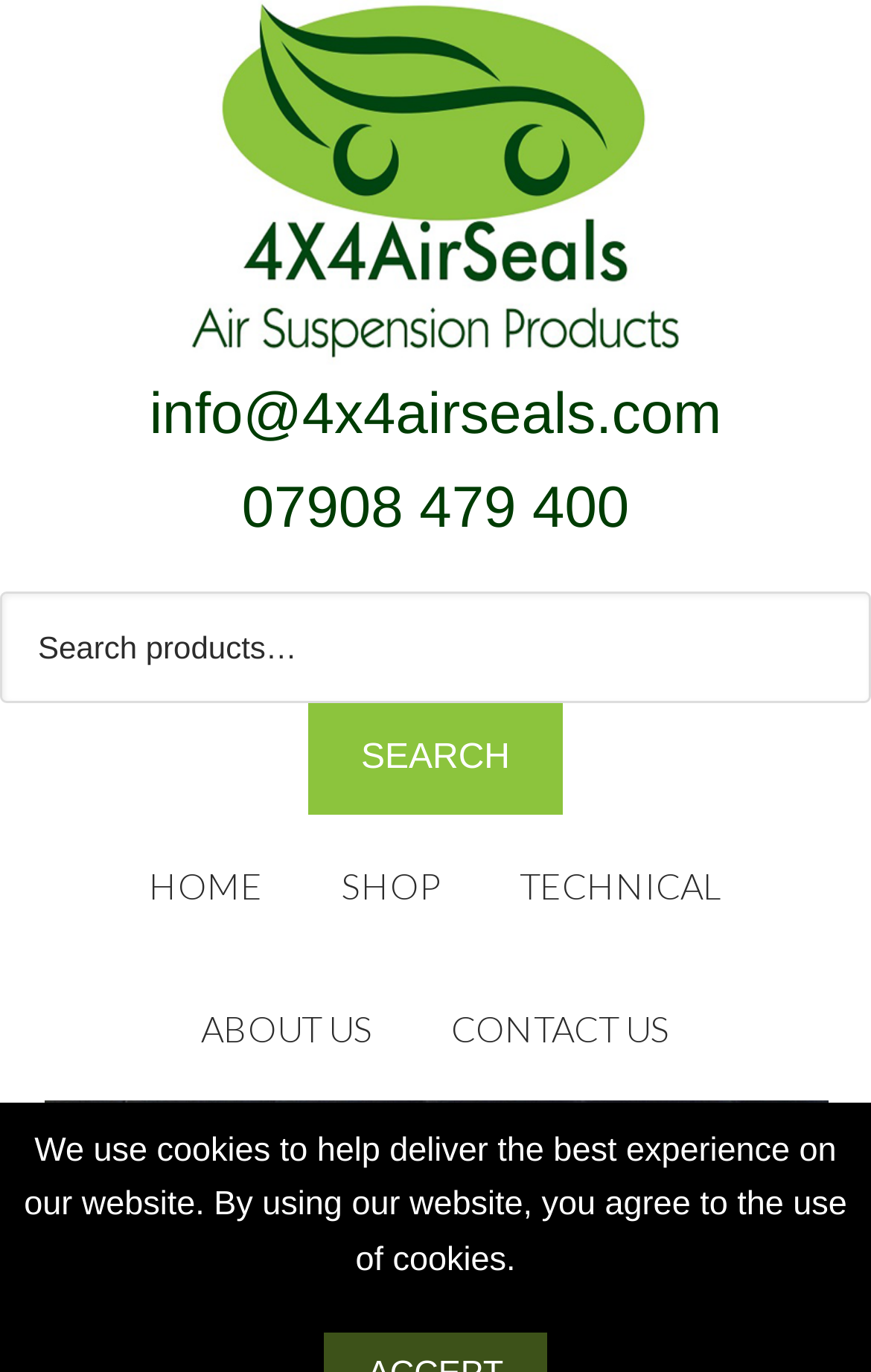Identify the bounding box coordinates of the region that needs to be clicked to carry out this instruction: "search for products". Provide these coordinates as four float numbers ranging from 0 to 1, i.e., [left, top, right, bottom].

[0.0, 0.43, 1.0, 0.593]